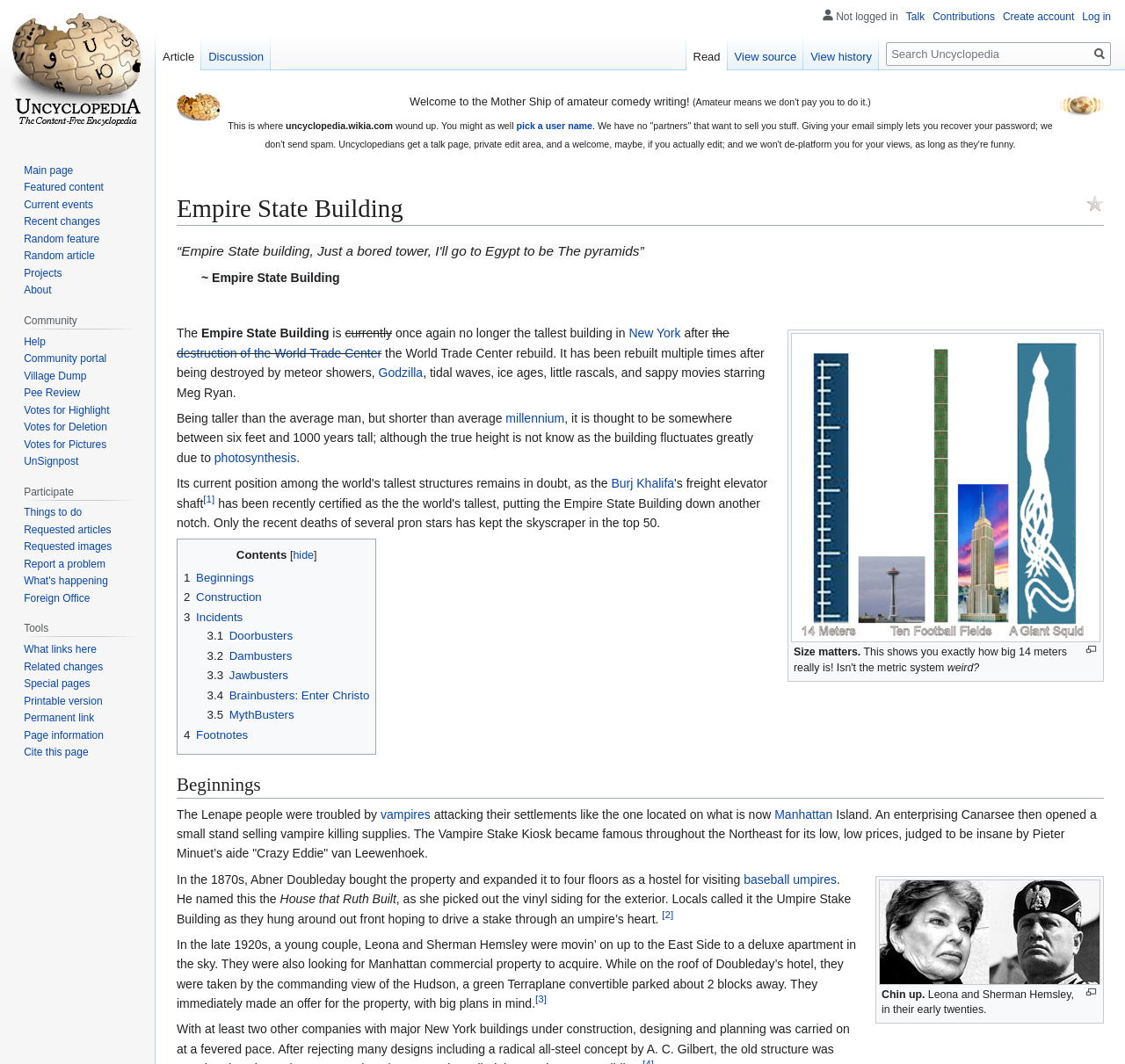Provide a thorough description of the webpage you see.

The webpage is about the Empire State Building, with a humorous and satirical tone. At the top, there are two images, one of a puzzle potato and another of the UnNews logo, both located on the right side of the page. Below these images, there is a welcome message and a brief introduction to Uncyclopedia, a content-free encyclopedia.

The main content of the page is divided into sections, with headings and links to navigate through the article. The first section is about the Empire State Building, with a brief description of its height and a humorous comment about its fluctuating height due to photosynthesis.

The article then jumps into the building's history, starting with the Lenape people and their troubles with vampires, followed by the story of a Canarsee who opened a vampire-killing supply stand. The narrative continues with Abner Doubleday buying the property and expanding it into a hostel for visiting baseball umpires.

Throughout the article, there are links to other pages, such as "New York", "Godzilla", and "Burj Khalifa", which provide additional information on related topics. There are also superscript links to footnotes, which provide further clarification or humorous asides.

The page also features several images, including one of Leona and Sherman Hemsley, and another of a green Terraplane convertible. The images are scattered throughout the article, often accompanied by humorous captions or descriptions.

At the bottom of the page, there is a navigation menu with links to "Contents", "Personal tools", and other sections of the website. Overall, the webpage has a playful and humorous tone, with a focus on entertaining the reader rather than providing serious information about the Empire State Building.